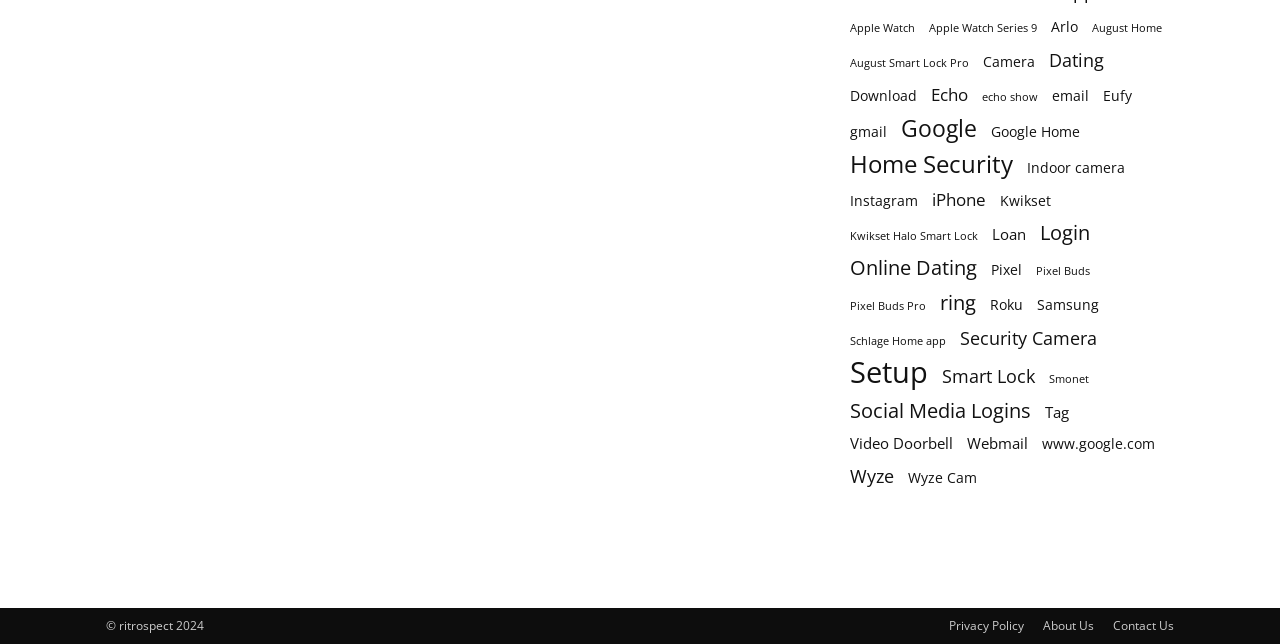From the element description Pixel Buds, predict the bounding box coordinates of the UI element. The coordinates must be specified in the format (top-left x, top-left y, bottom-right x, bottom-right y) and should be within the 0 to 1 range.

[0.809, 0.405, 0.852, 0.438]